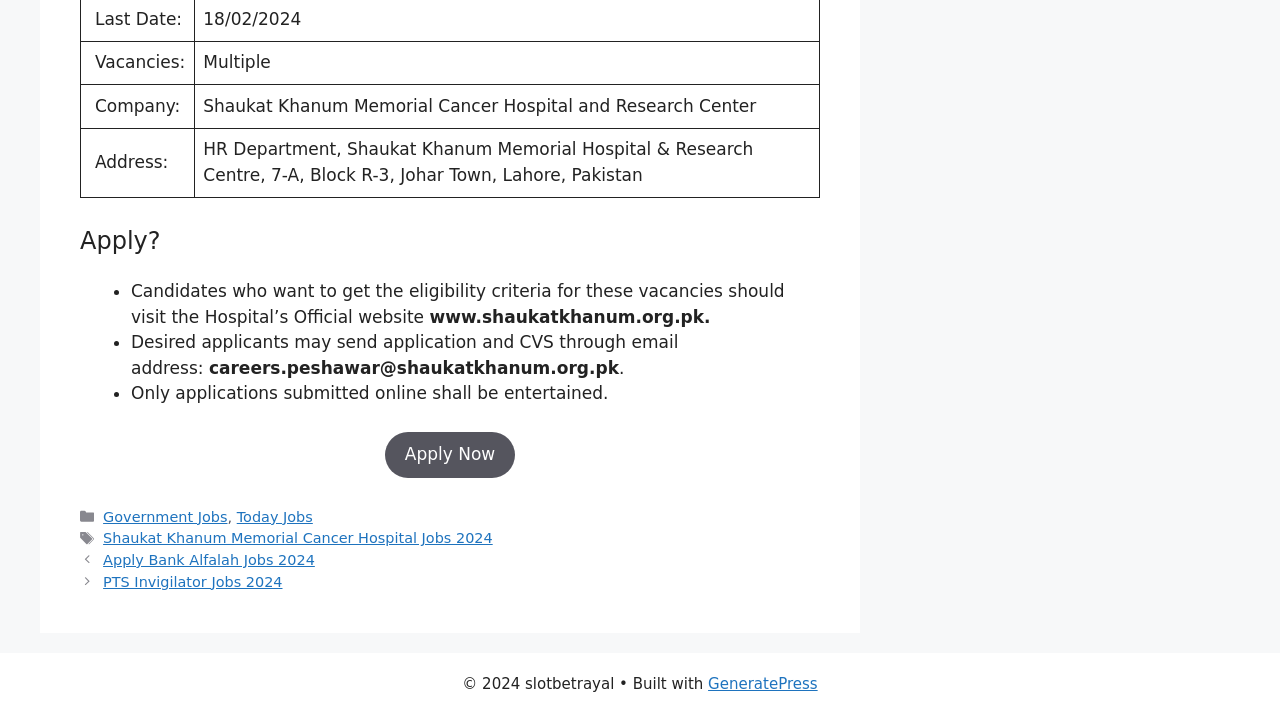Given the webpage screenshot and the description, determine the bounding box coordinates (top-left x, top-left y, bottom-right x, bottom-right y) that define the location of the UI element matching this description: Government Jobs

[0.081, 0.71, 0.178, 0.733]